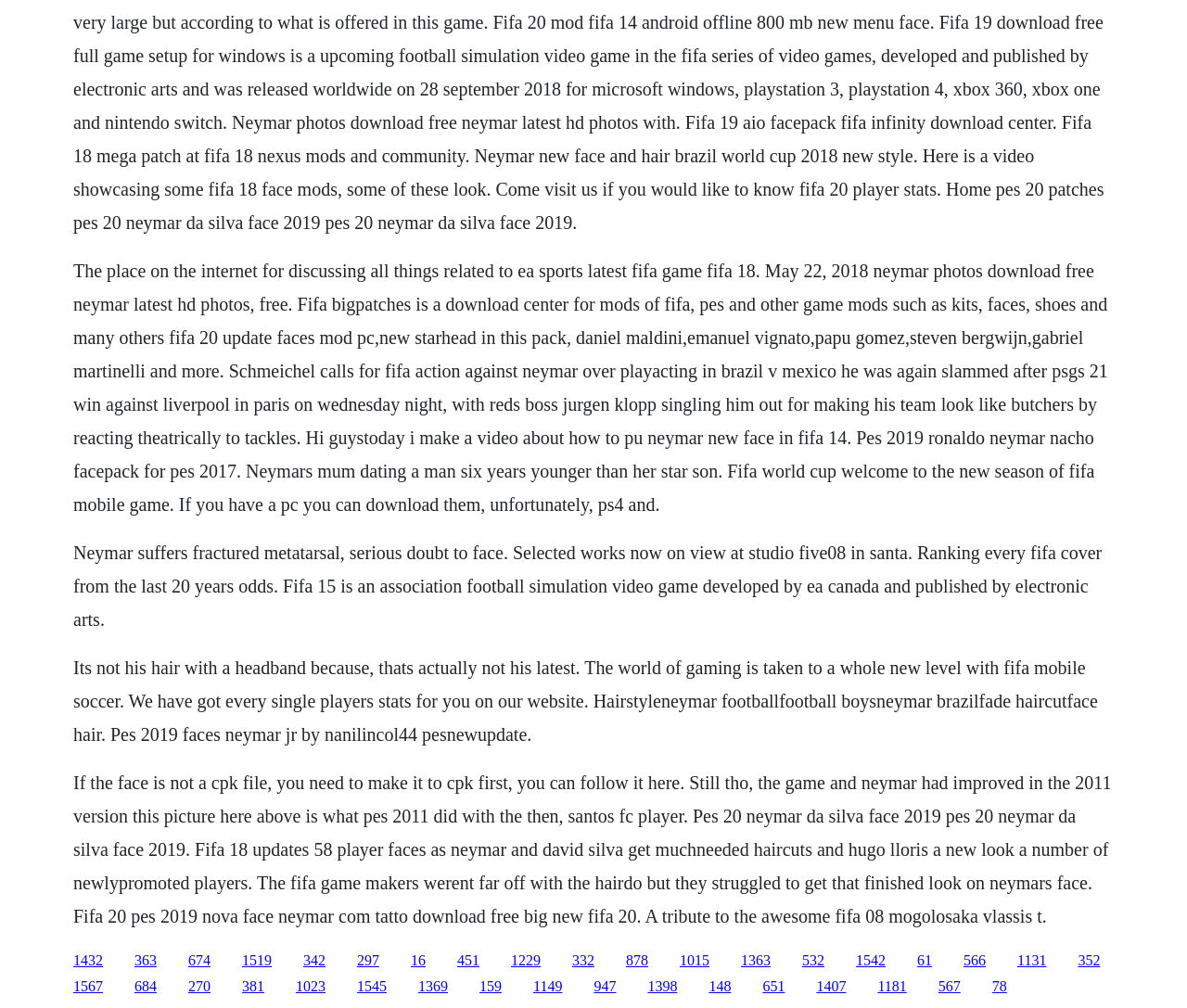What type of content is being discussed in the middle section of the page?
Please give a detailed and elaborate answer to the question.

The middle section of the page appears to be a collection of news articles or blog posts related to FIFA. The text mentions specific events, like Neymar's injury, and opinions, like Schmeichel's criticism of Neymar's playacting.